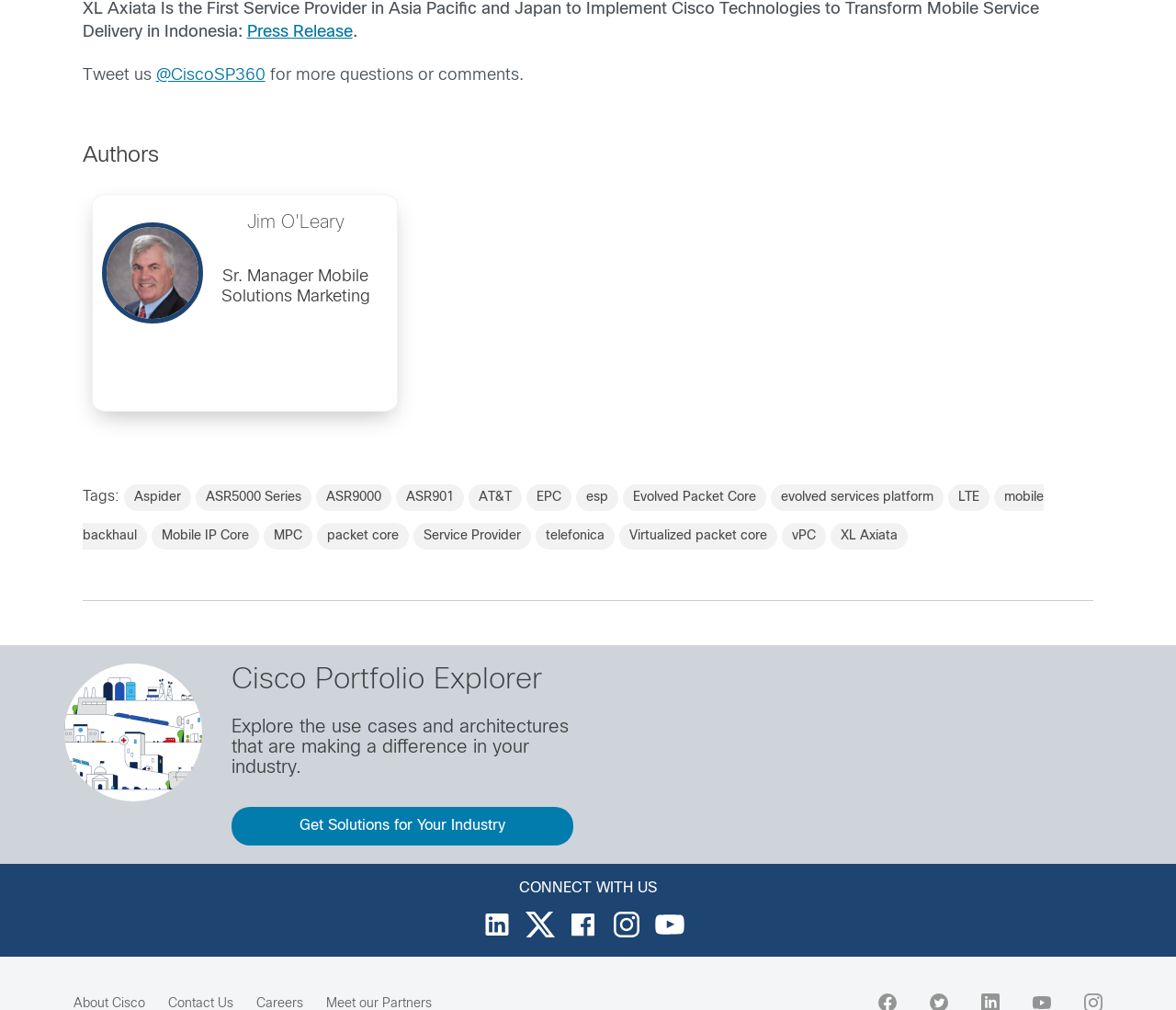Please specify the bounding box coordinates of the region to click in order to perform the following instruction: "Tweet us".

[0.07, 0.067, 0.132, 0.082]